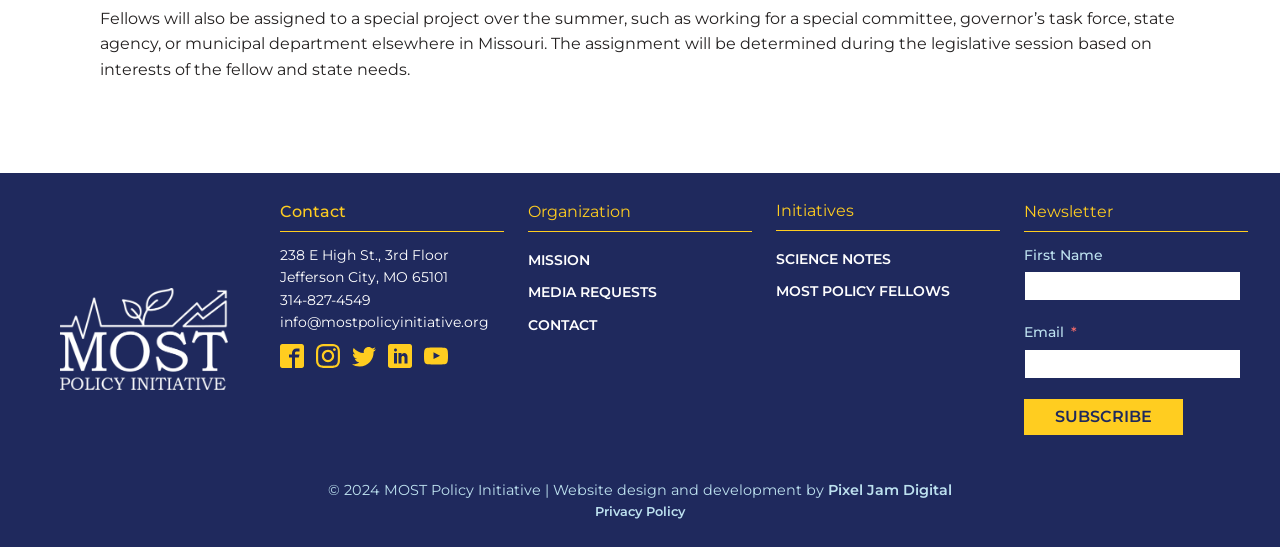Respond with a single word or phrase to the following question:
What is the phone number of MOST Policy Initiative?

314-827-4549